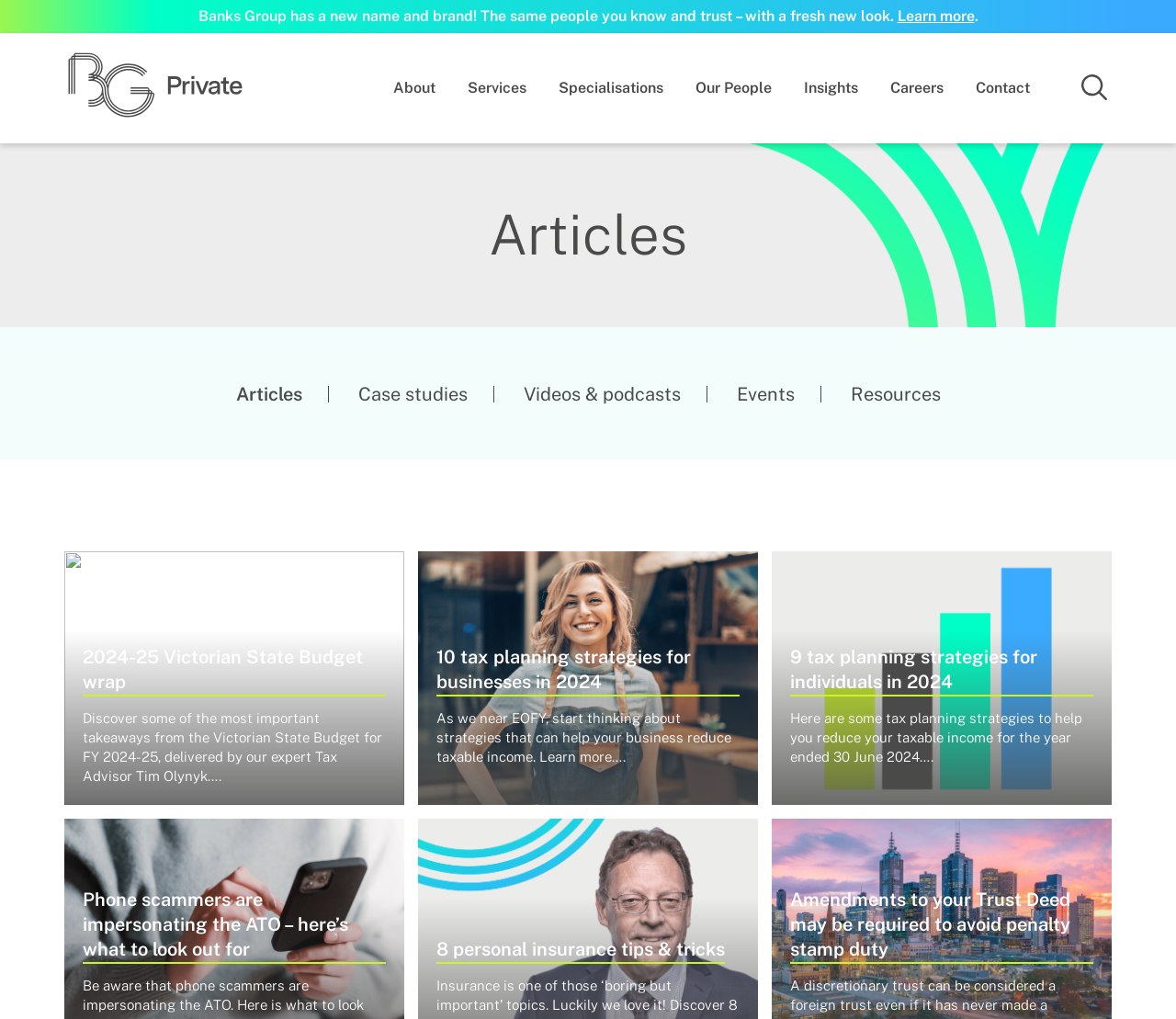What is the focus of the 'Music & entertainment' industry?
Relying on the image, give a concise answer in one word or a brief phrase.

Taking care of the numbers